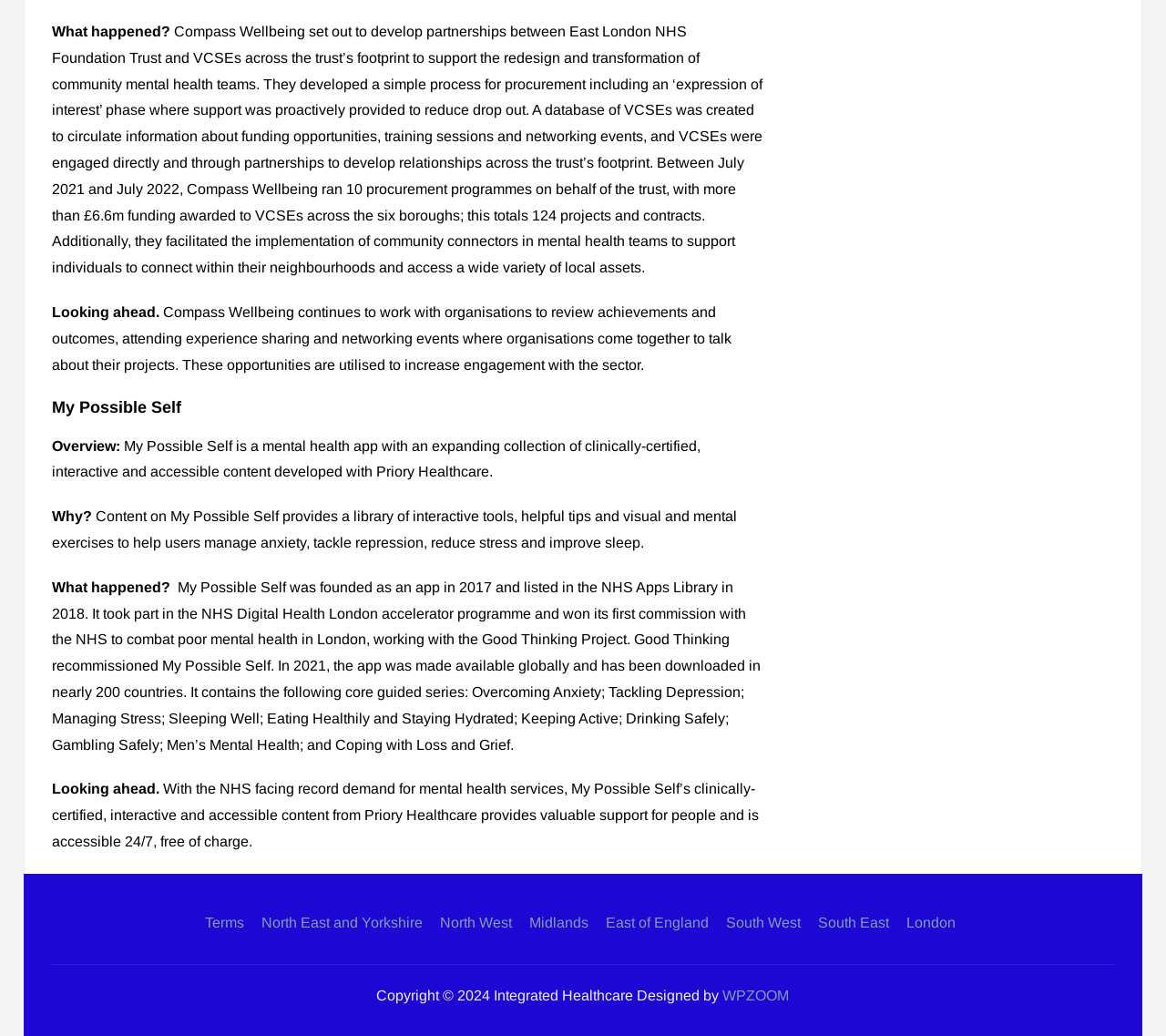Identify the bounding box coordinates of the clickable region necessary to fulfill the following instruction: "Click on the 'Converting Website Prospects Into Sales' link". The bounding box coordinates should be four float numbers between 0 and 1, i.e., [left, top, right, bottom].

None